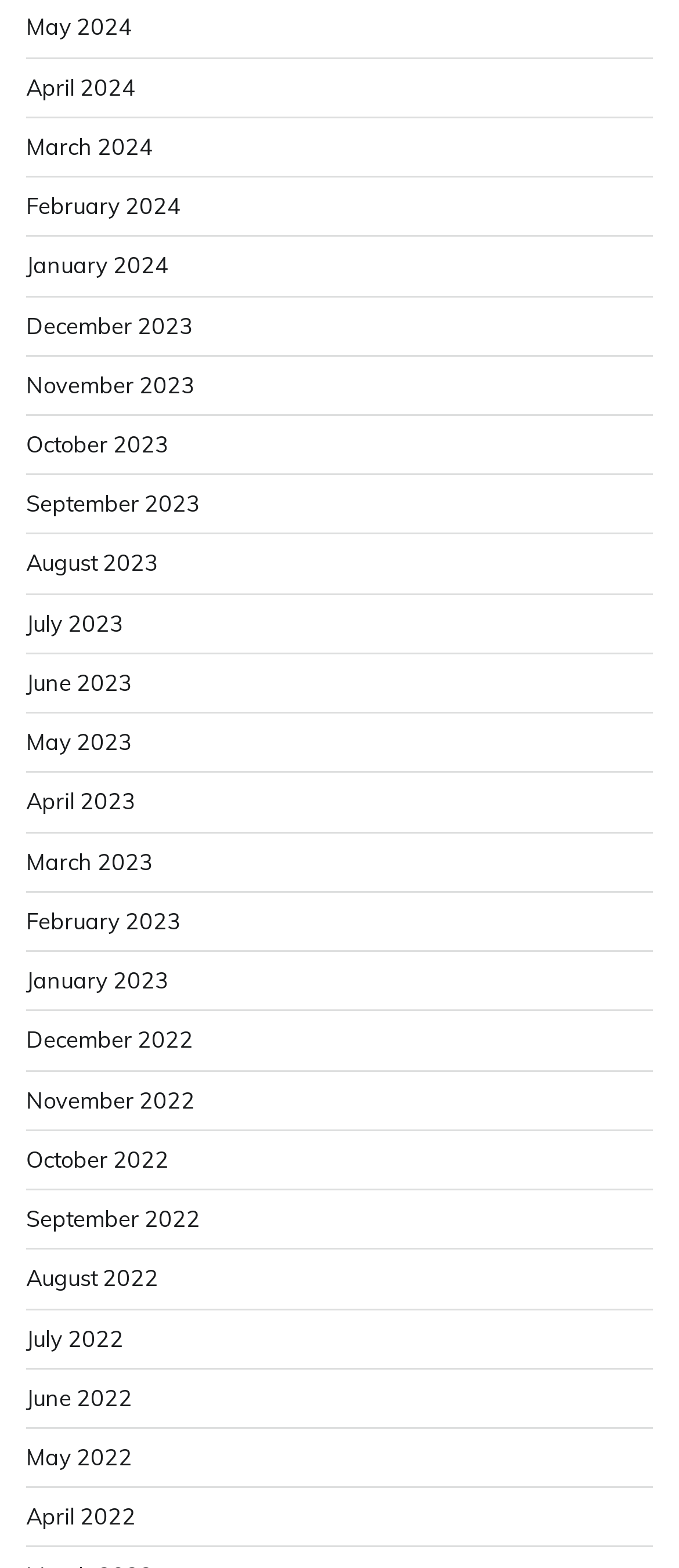Determine the bounding box coordinates for the region that must be clicked to execute the following instruction: "Explore map bundles".

None